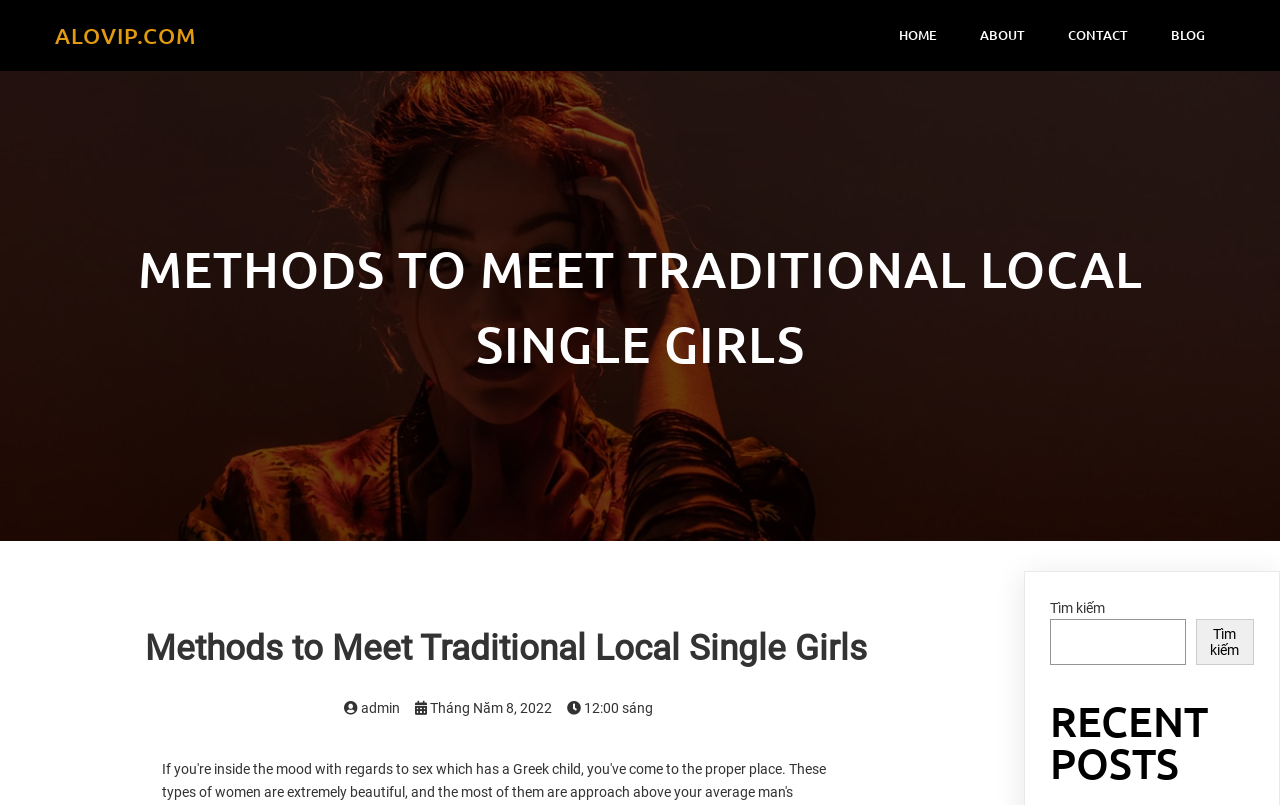Give a detailed overview of the webpage's appearance and contents.

The webpage is about methods to meet traditional local single girls, as indicated by the title. At the top left, there is a link to the website's homepage, "ALOVIP.COM". To the right of it, there are four more links: "HOME", "ABOUT", "CONTACT", and "BLOG", which are likely the main navigation menu of the website.

Below the navigation menu, there is a large heading that repeats the title of the webpage, "METHODS TO MEET TRADITIONAL LOCAL SINGLE GIRLS". Further down, there is another instance of the title, but in a smaller font size.

On the bottom left, there are three links with icons: "admin", a calendar icon with the date "Tháng Năm 8, 2022", and a clock icon with the time "12:00 sáng". These links are likely related to the author or publication of the content.

On the bottom right, there is a search bar with a label "Tìm kiếm" (which means "Search" in Vietnamese) and a search button. Above the search bar, there is a heading "RECENT POSTS", which suggests that the webpage may contain a list of recent blog posts or articles.